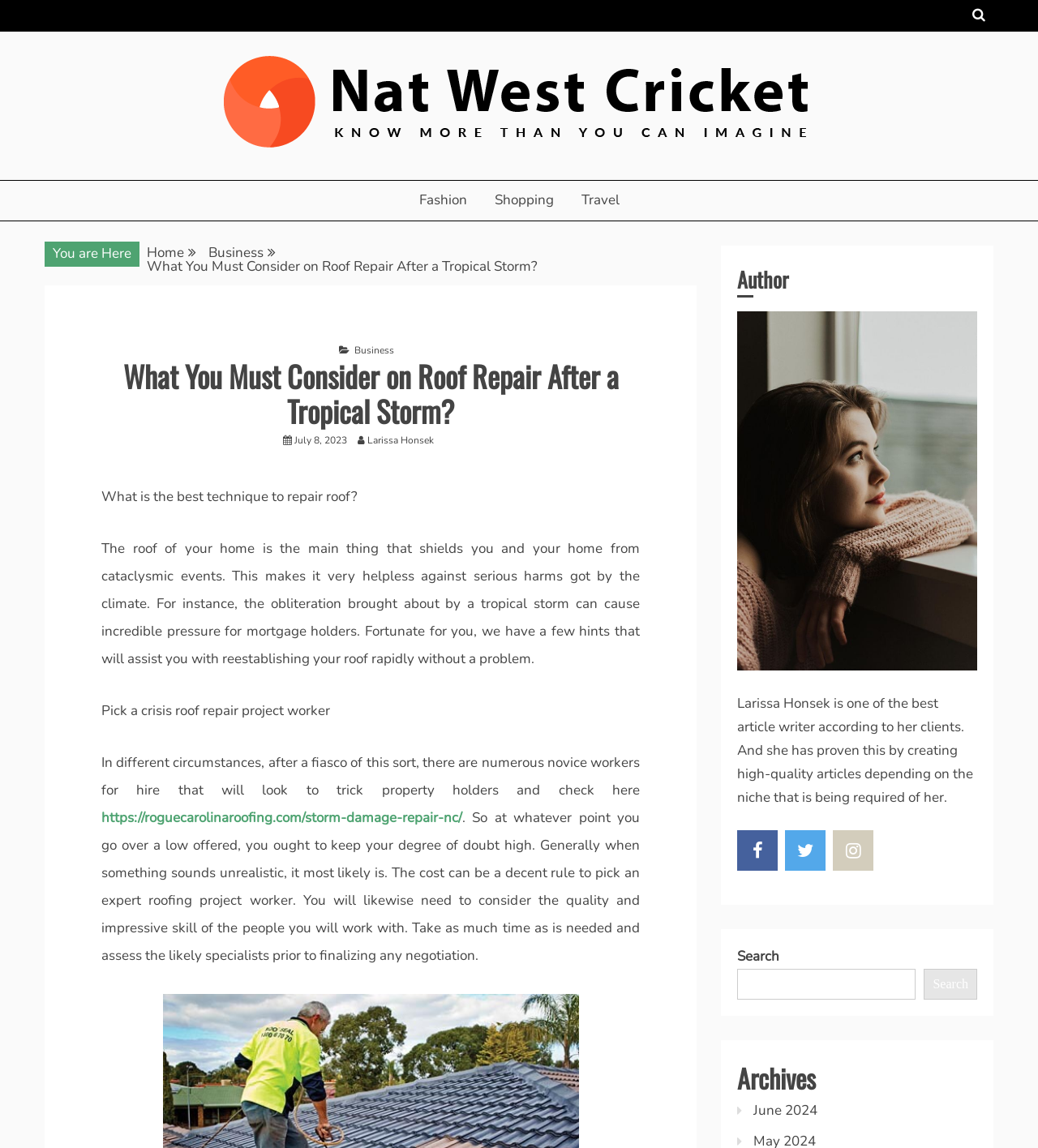Using the webpage screenshot and the element description parent_node: Search name="s", determine the bounding box coordinates. Specify the coordinates in the format (top-left x, top-left y, bottom-right x, bottom-right y) with values ranging from 0 to 1.

[0.71, 0.844, 0.882, 0.871]